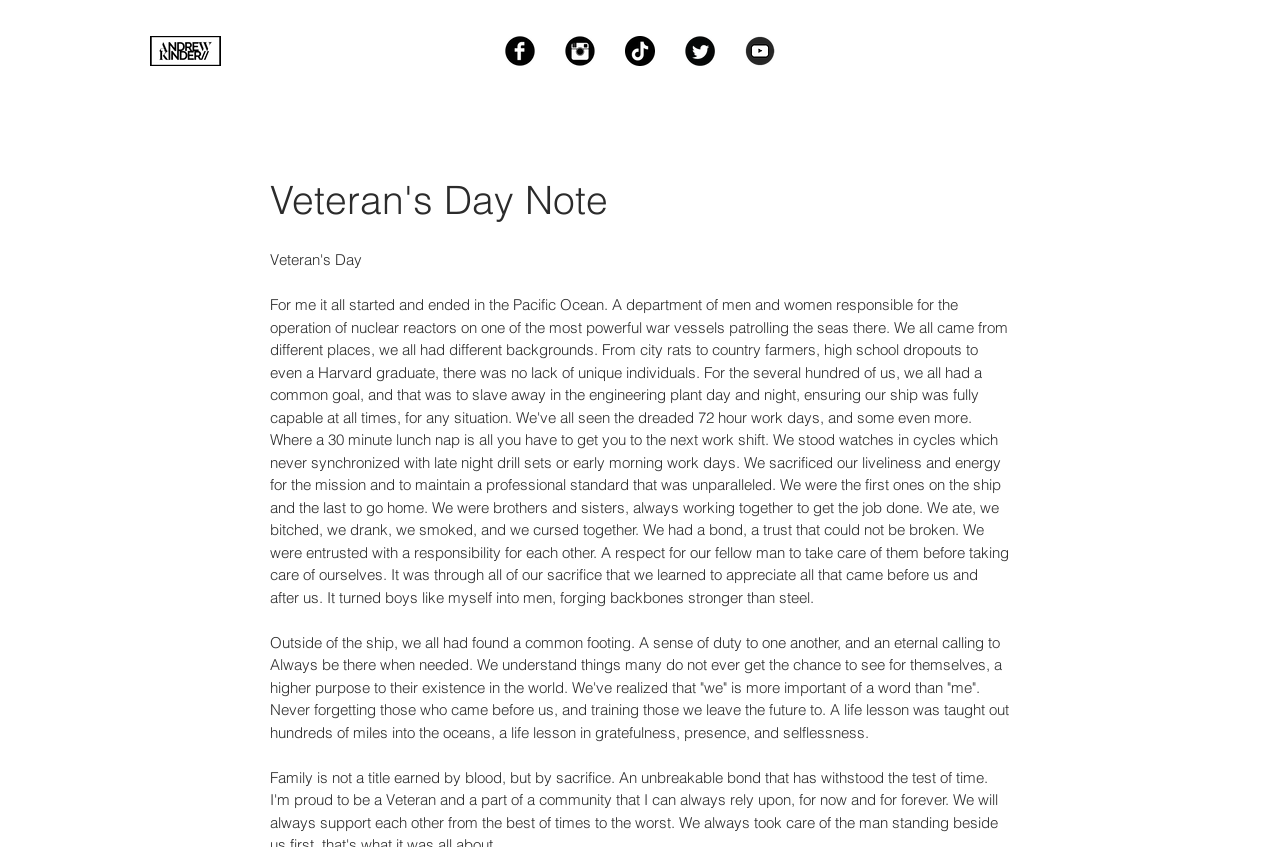Give a short answer to this question using one word or a phrase:
What is the lesson taught in the ocean?

gratefulness, presence, and selflessness